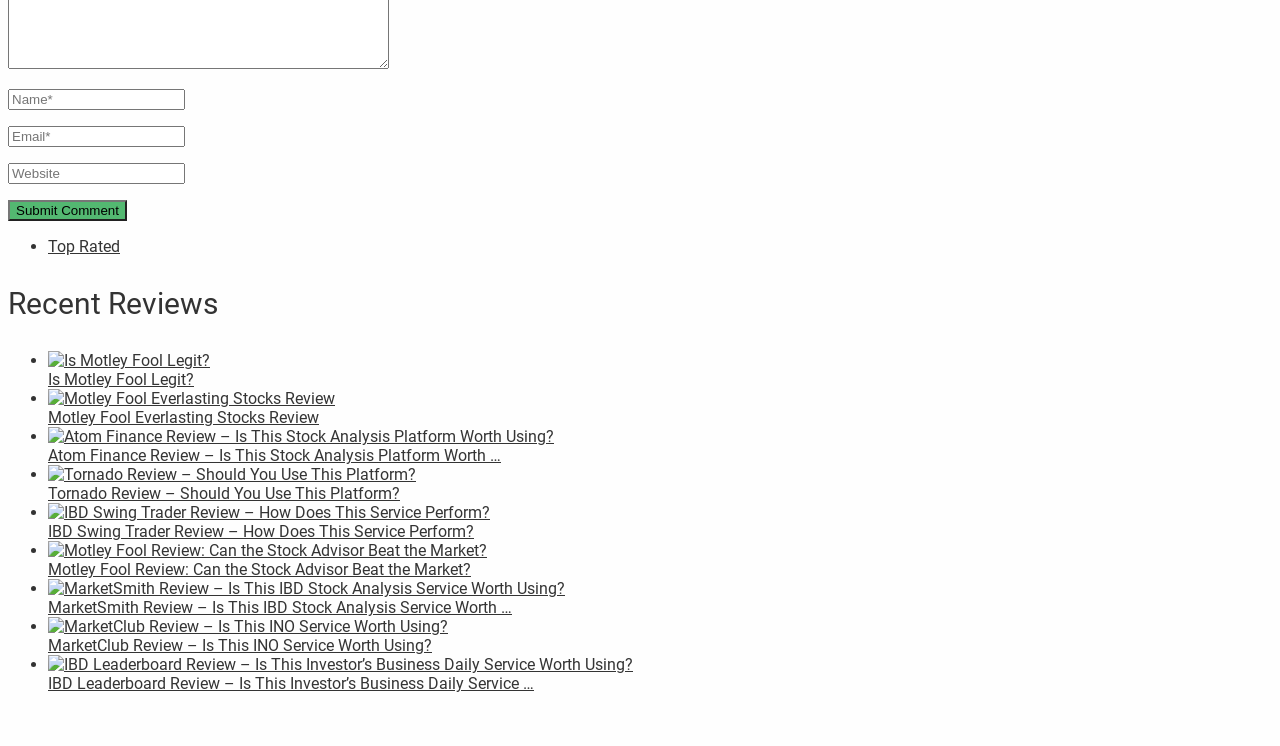What is the purpose of the list markers?
Please provide a comprehensive answer to the question based on the webpage screenshot.

The list markers ('•') are used to separate the list items, which are the links to reviews or analyses of stock analysis services. The list markers help to visually distinguish between the different list items and make the list easier to read.